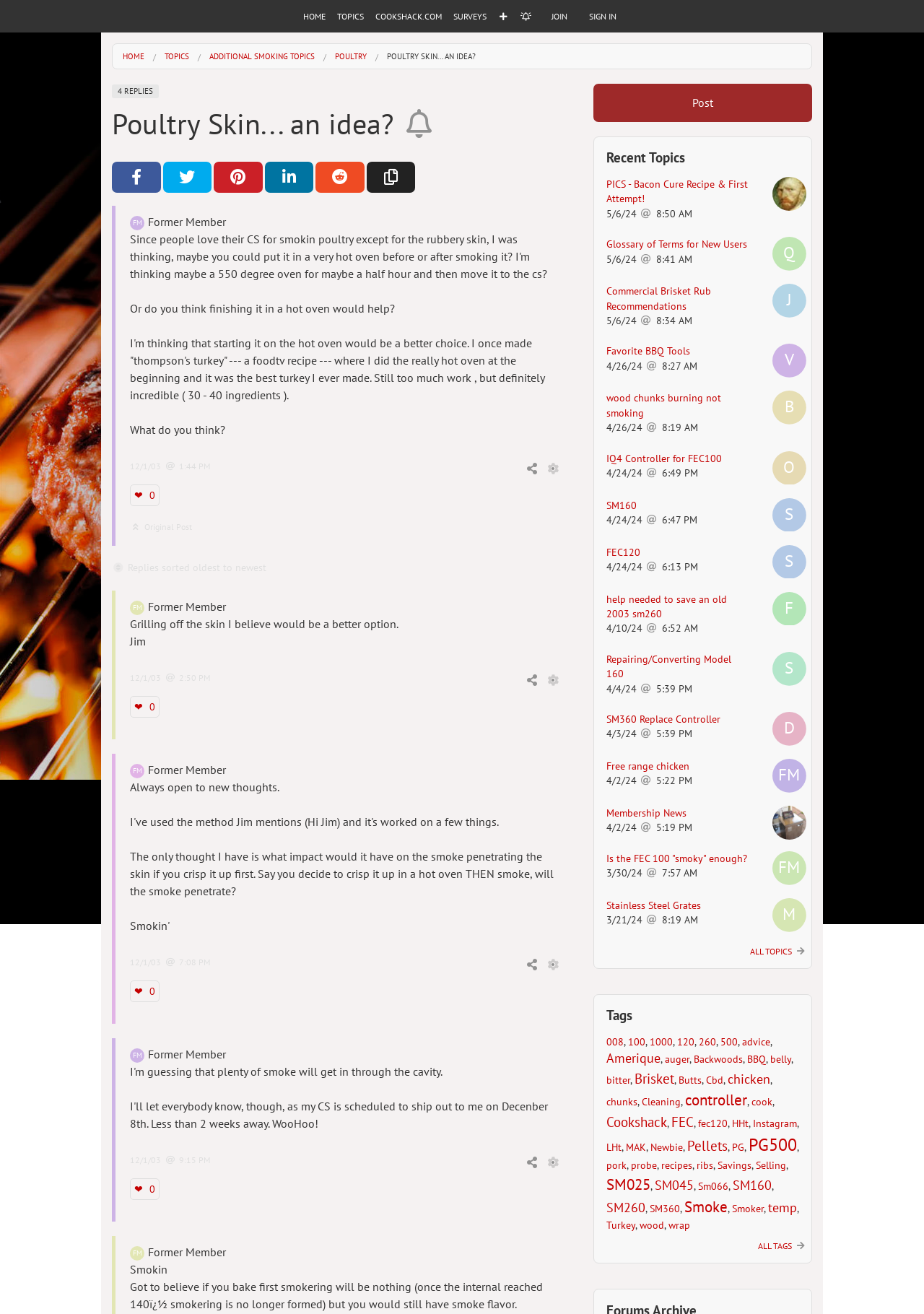Give an in-depth explanation of the webpage layout and content.

This webpage appears to be a forum discussion page, specifically focused on the topic of "Poultry Skin... an idea?" within the Cookshack community. 

At the top of the page, there is a navigation menu with links to various sections, including "HOME", "TOPICS", "DIRECTORY", and more. Below this menu, there are several links to subtopics, such as "COOKSHACK SMOKER OWNERS", "OPEN FORUM", and "WHY BUY A COOKSHACK / WHICH MODEL TO BUY?".

On the left side of the page, there is a breadcrumb menu with links to "Home", "Topics", "Additional Smoking Topics", and "Poultry". 

The main content of the page is a discussion thread, with a heading that reads "Poultry Skin... an idea? Follow to be notified about new replies to this topic." Below this heading, there are four replies to the topic. 

On the right side of the page, there are social media sharing buttons, allowing users to share the topic on Facebook, Twitter, Pinterest, LinkedIn, and Reddit. There is also a button to copy the link to the topic. 

Overall, this webpage is a discussion forum focused on the topic of poultry skin and smoking, with various navigation links and social media sharing options.